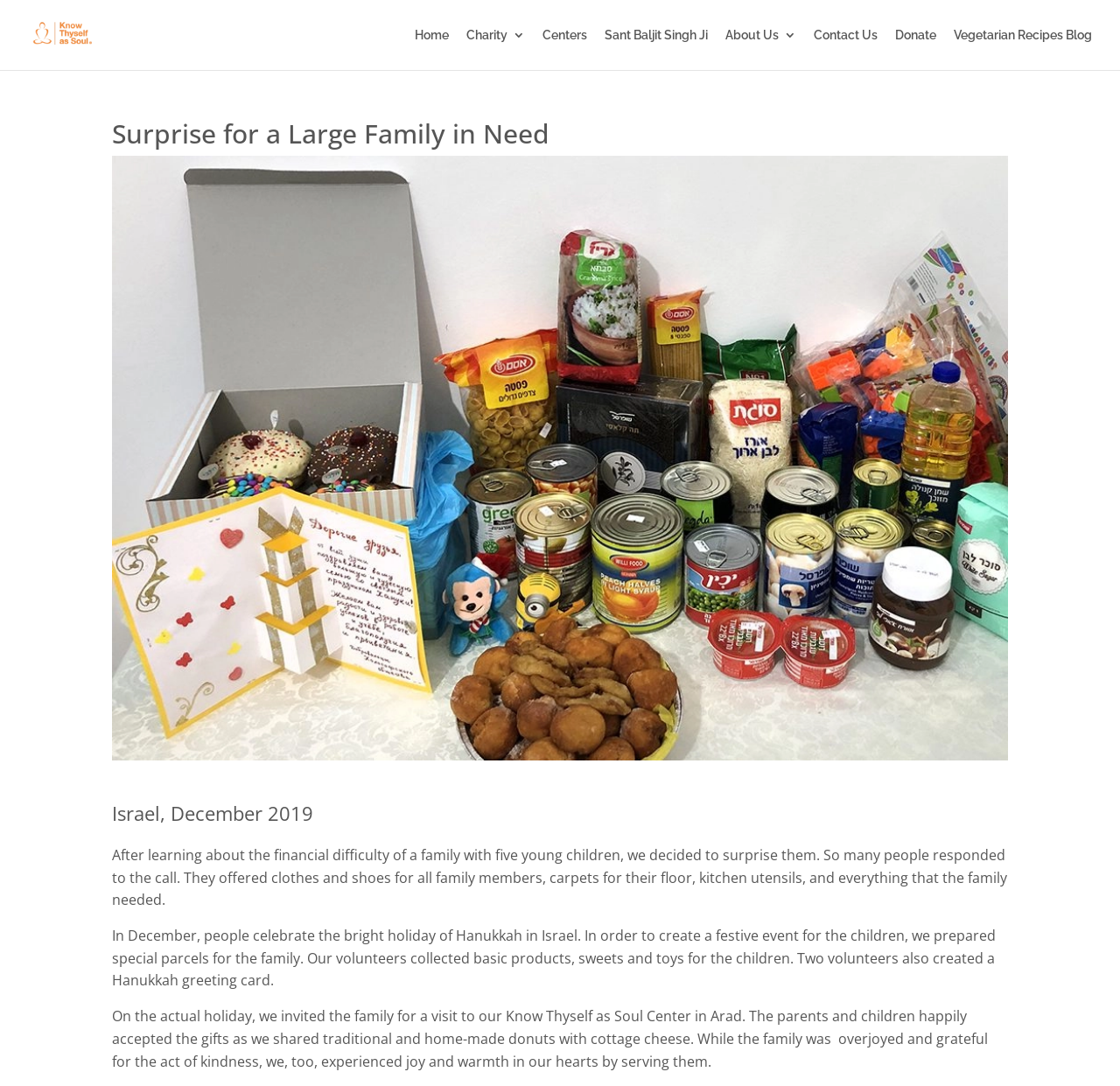How many children are in the family? Examine the screenshot and reply using just one word or a brief phrase.

Five